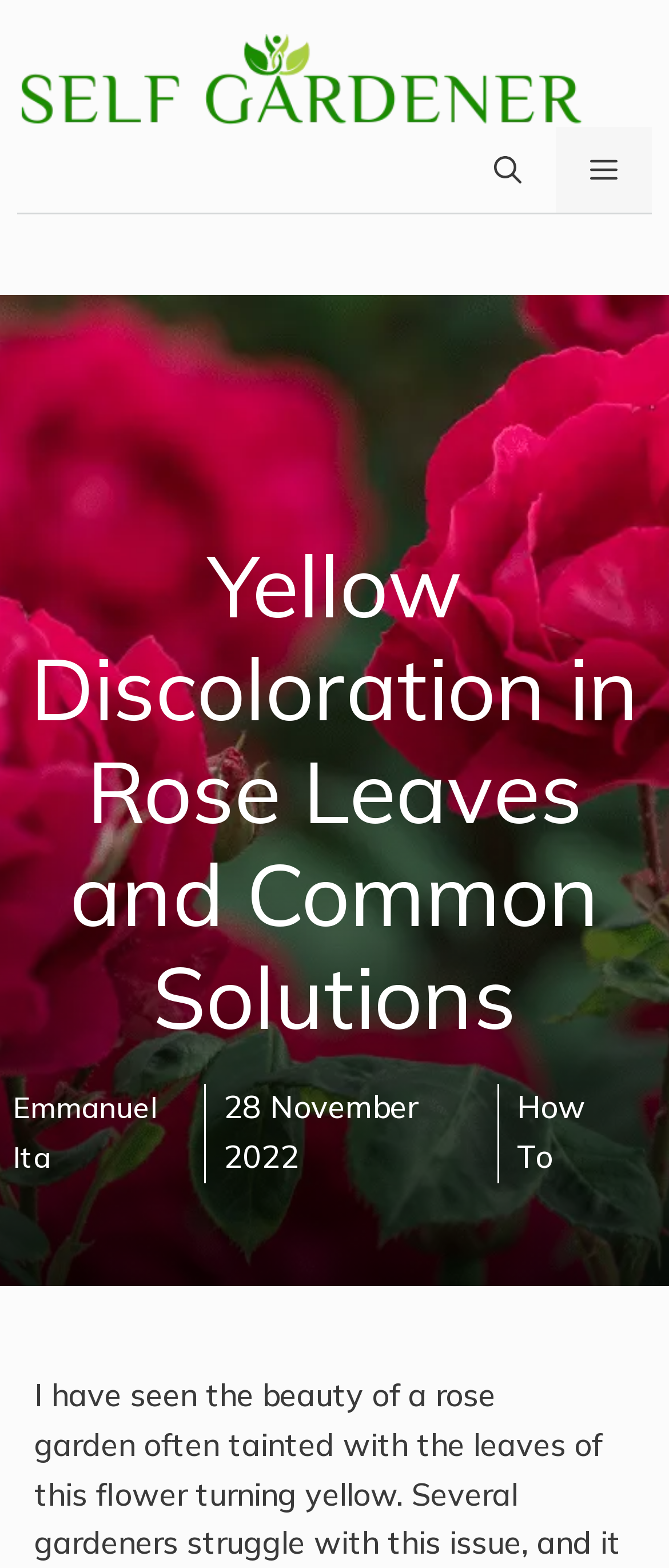What is the category of the article?
Using the picture, provide a one-word or short phrase answer.

How To